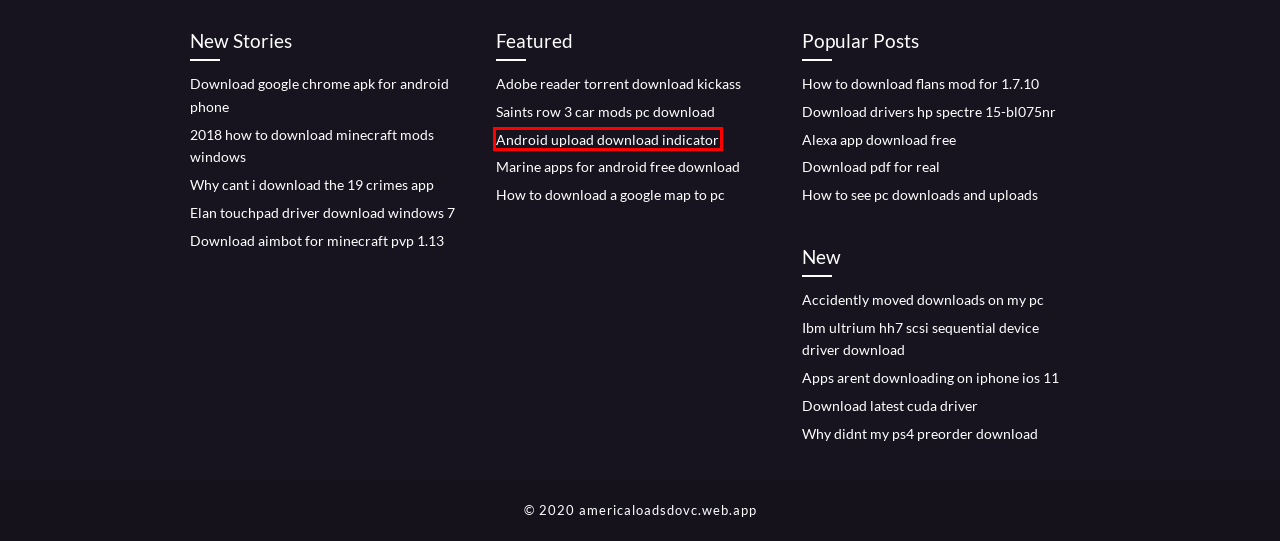You have received a screenshot of a webpage with a red bounding box indicating a UI element. Please determine the most fitting webpage description that matches the new webpage after clicking on the indicated element. The choices are:
A. Why cant i download the 19 crimes app (2020)
B. Marine apps for android free download [2020]
C. Download drivers hp spectre 15-bl075nr [2020]
D. How to download a google map to pc [2020]
E. Accidently moved downloads on my pc (2020)
F. Elan touchpad driver download windows 7 [2020]
G. Android upload download indicator (2020)
H. Adobe reader torrent download kickass (2020)

G